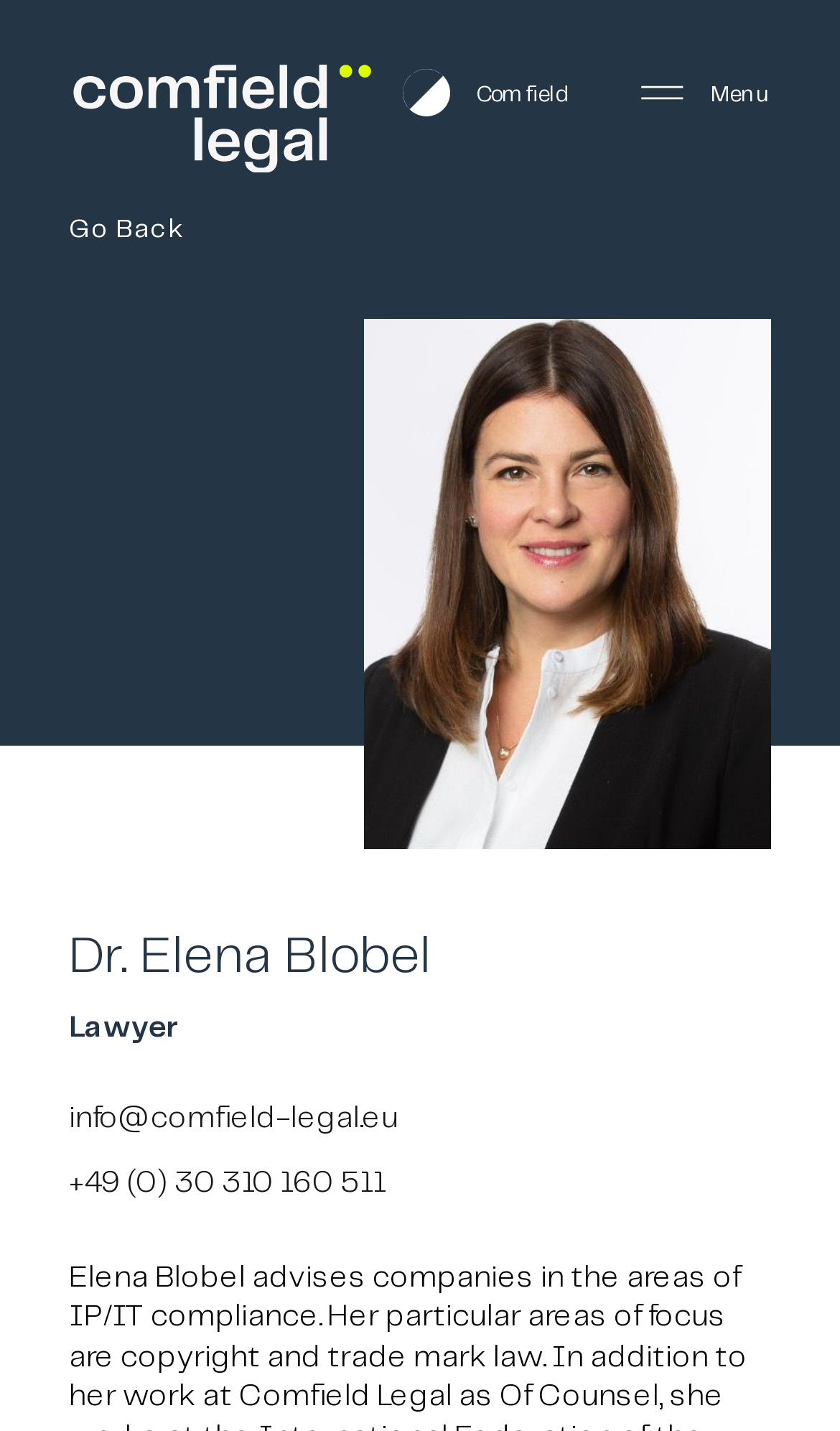What is the purpose of the 'Go Back' button?
Using the image, respond with a single word or phrase.

Navigation